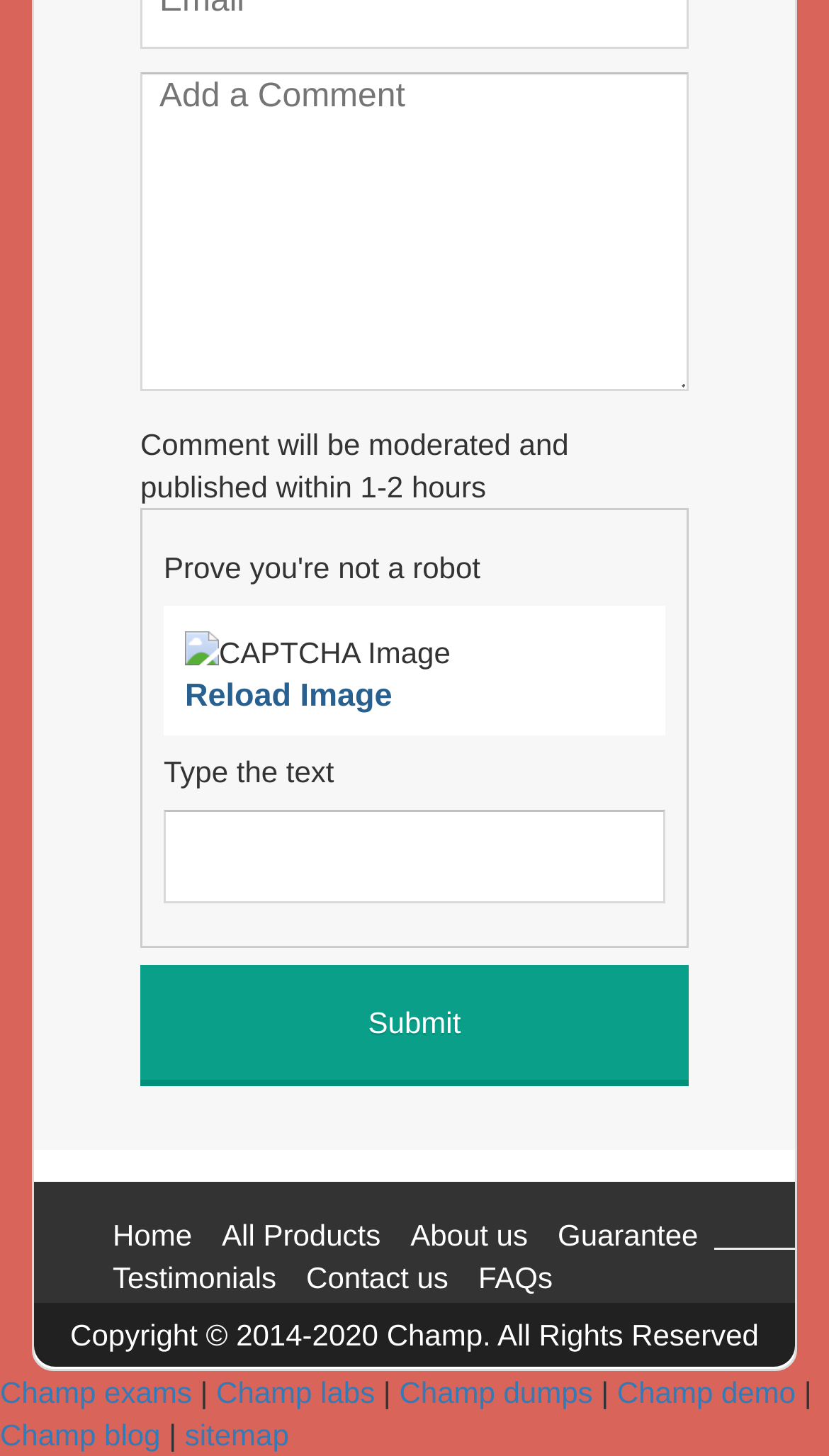Determine the bounding box coordinates of the UI element that matches the following description: "Testimonials". The coordinates should be four float numbers between 0 and 1 in the format [left, top, right, bottom].

[0.136, 0.866, 0.333, 0.89]